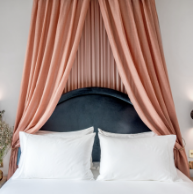How many pillows are on the bed?
Answer briefly with a single word or phrase based on the image.

Two